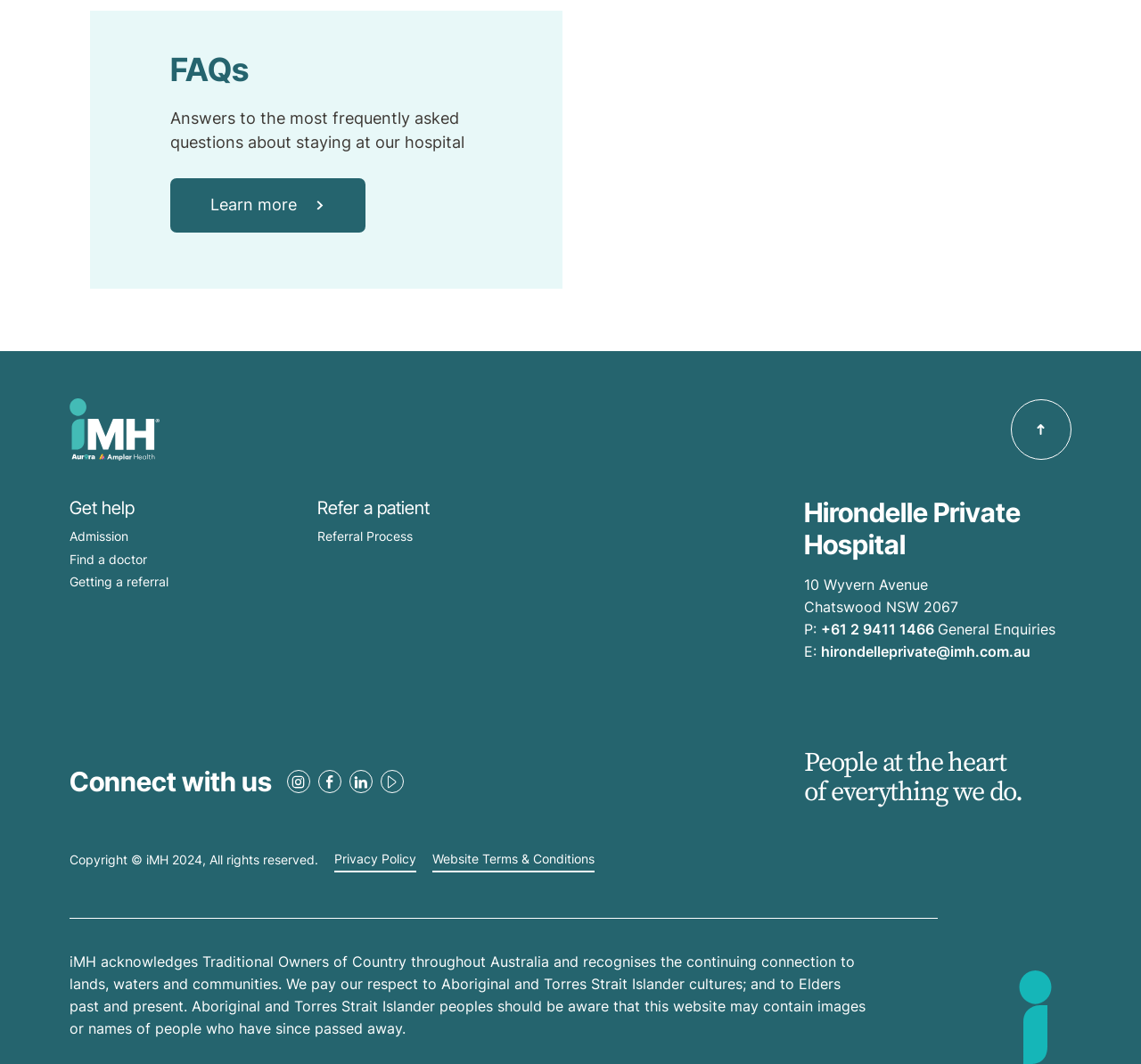Determine the bounding box coordinates of the element that should be clicked to execute the following command: "View referral process".

[0.278, 0.496, 0.362, 0.511]